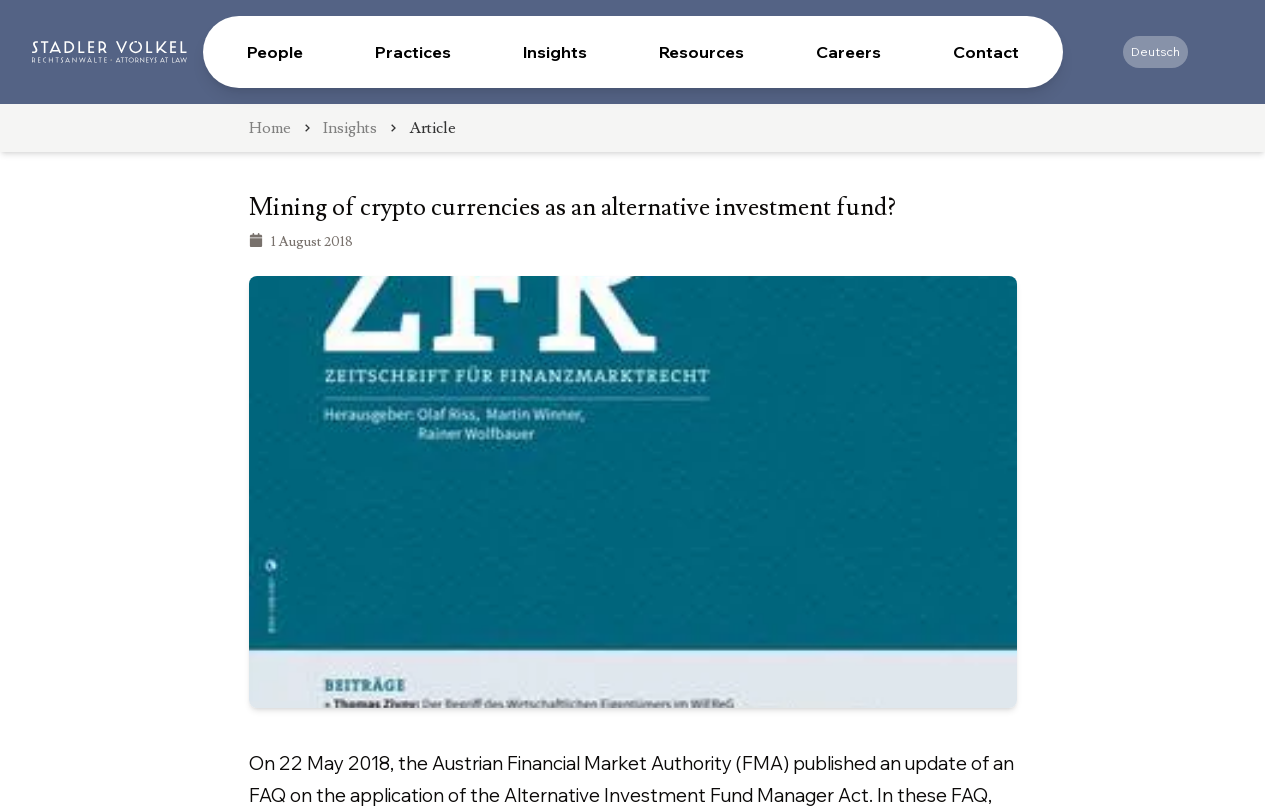Determine the bounding box coordinates for the region that must be clicked to execute the following instruction: "Contact the company".

[0.725, 0.04, 0.814, 0.089]